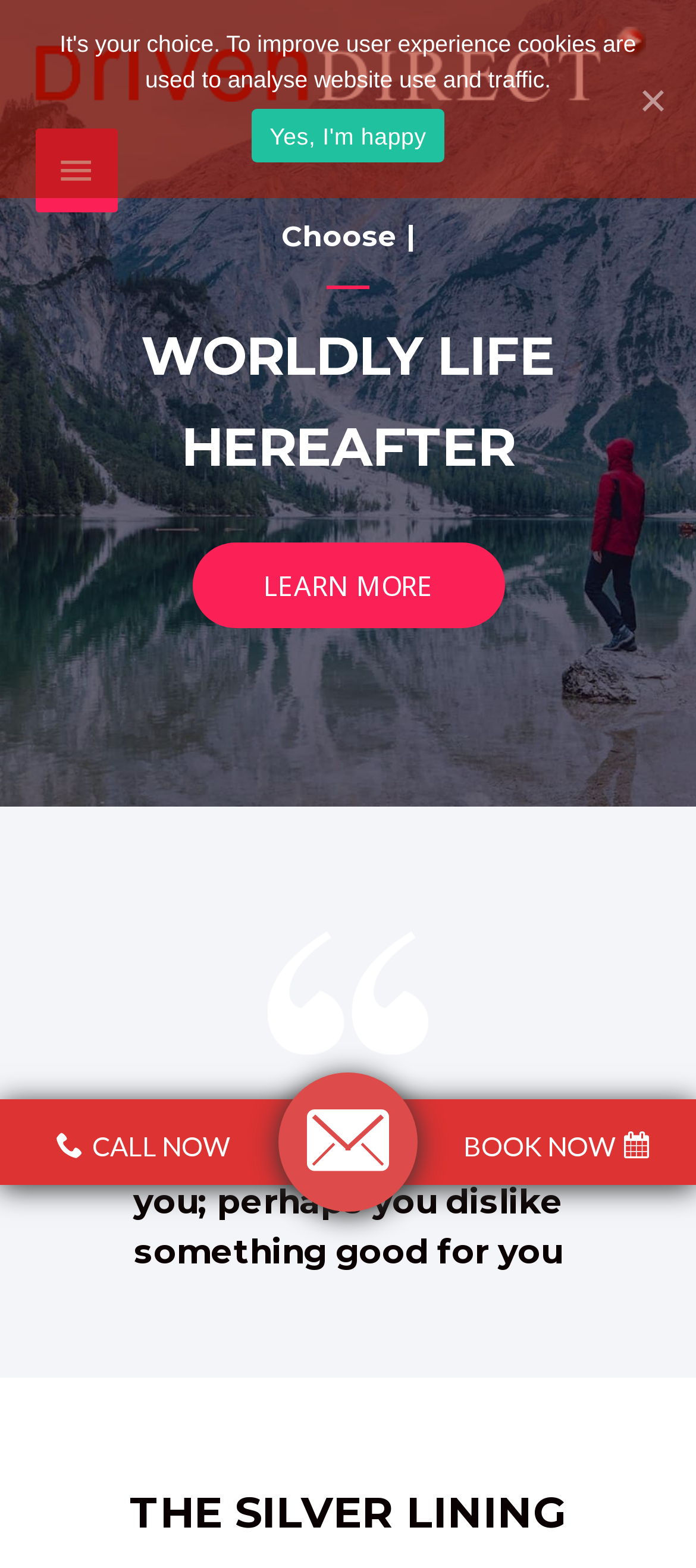Identify the bounding box coordinates for the UI element described as: "Yes, I'm happy". The coordinates should be provided as four floats between 0 and 1: [left, top, right, bottom].

[0.362, 0.069, 0.638, 0.104]